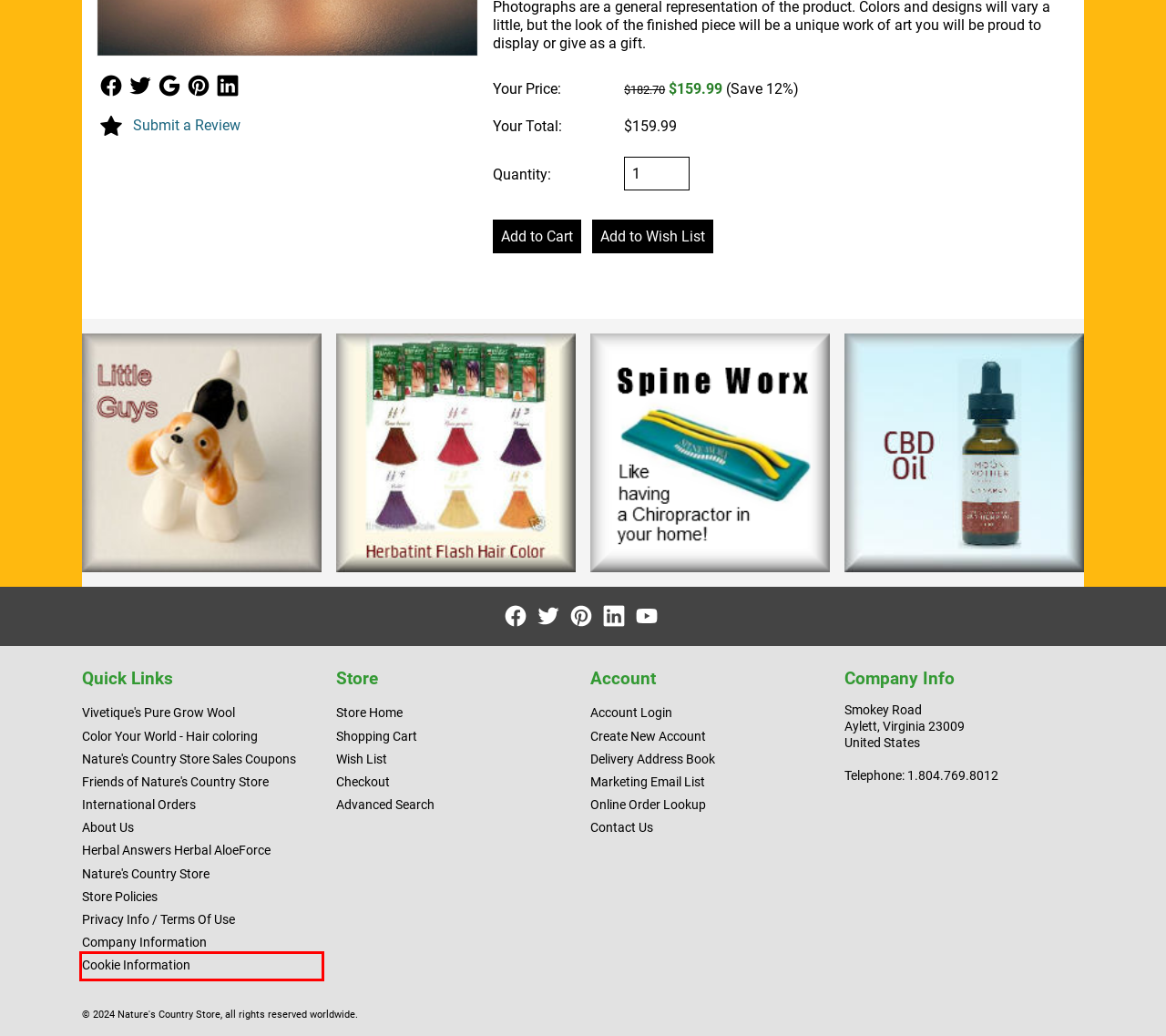Review the screenshot of a webpage containing a red bounding box around an element. Select the description that best matches the new webpage after clicking the highlighted element. The options are:
A. Nature's Country Store Sales Coupons
B. Cookie Information - Nature's Country Store
C. Delivery Address Book - Nature's Country Store
D. Store Policies - Nature's Country Store
E. Herbatint Falsh Fashion Hair Coloring - Nature's Country Store
F. CBD and Hemp Oil - Nature's Country Store
G. AboutUs - Nature's Country Store
H. Marketing Email List - Nature's Country Store

B